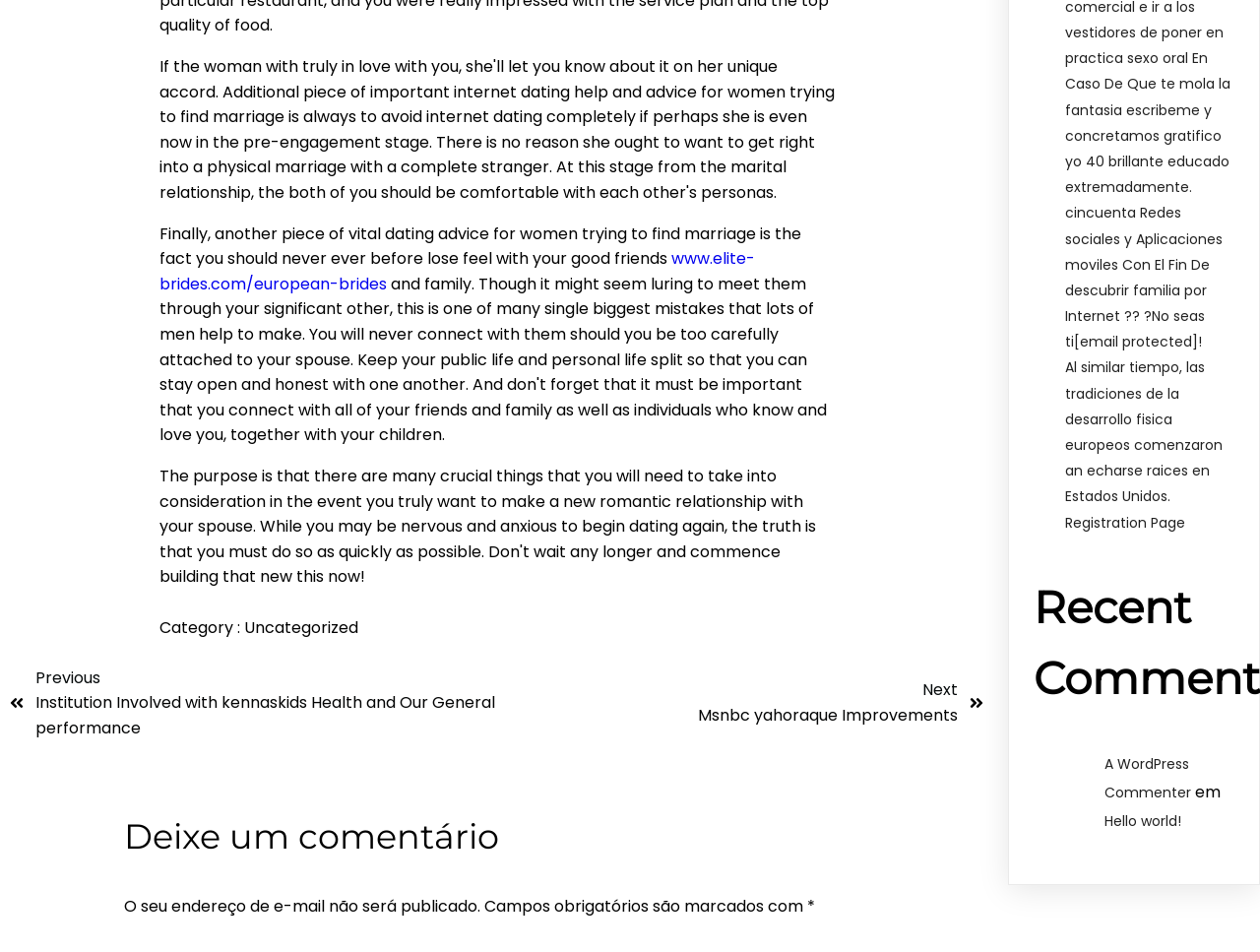What is the text above the 'Previous' and 'Next' links?
Look at the image and answer with only one word or phrase.

Finally, another piece of vital dating advice for women trying to find marriage is the fact you should never ever before lose feel with your good friends